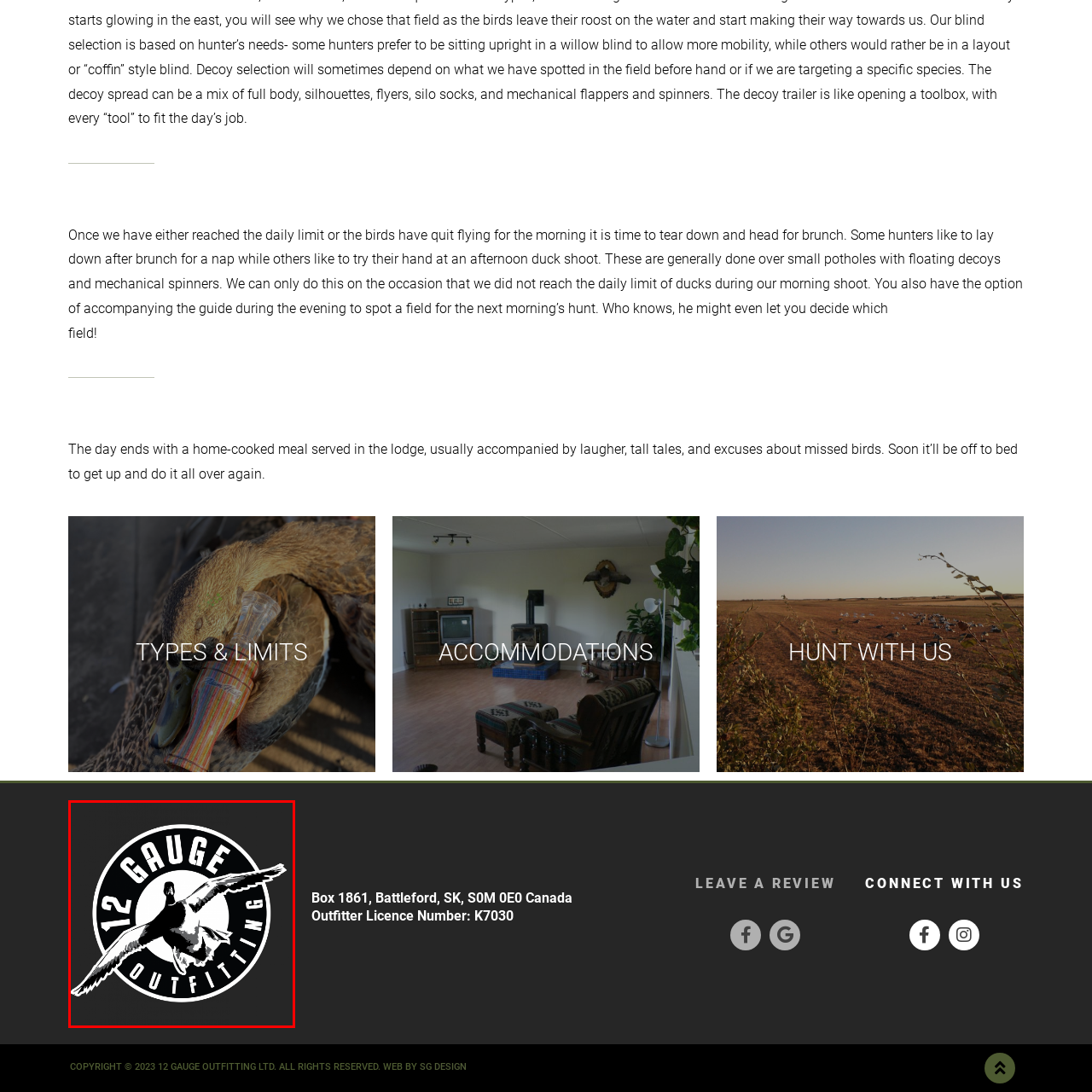Focus your attention on the image enclosed by the red boundary and provide a thorough answer to the question that follows, based on the image details: What is the company's focus?

The logo and the text '12 GAUGE' and 'OUTFITTING' convey the company's focus on hunting and outdoor adventures, particularly waterfowl hunting.